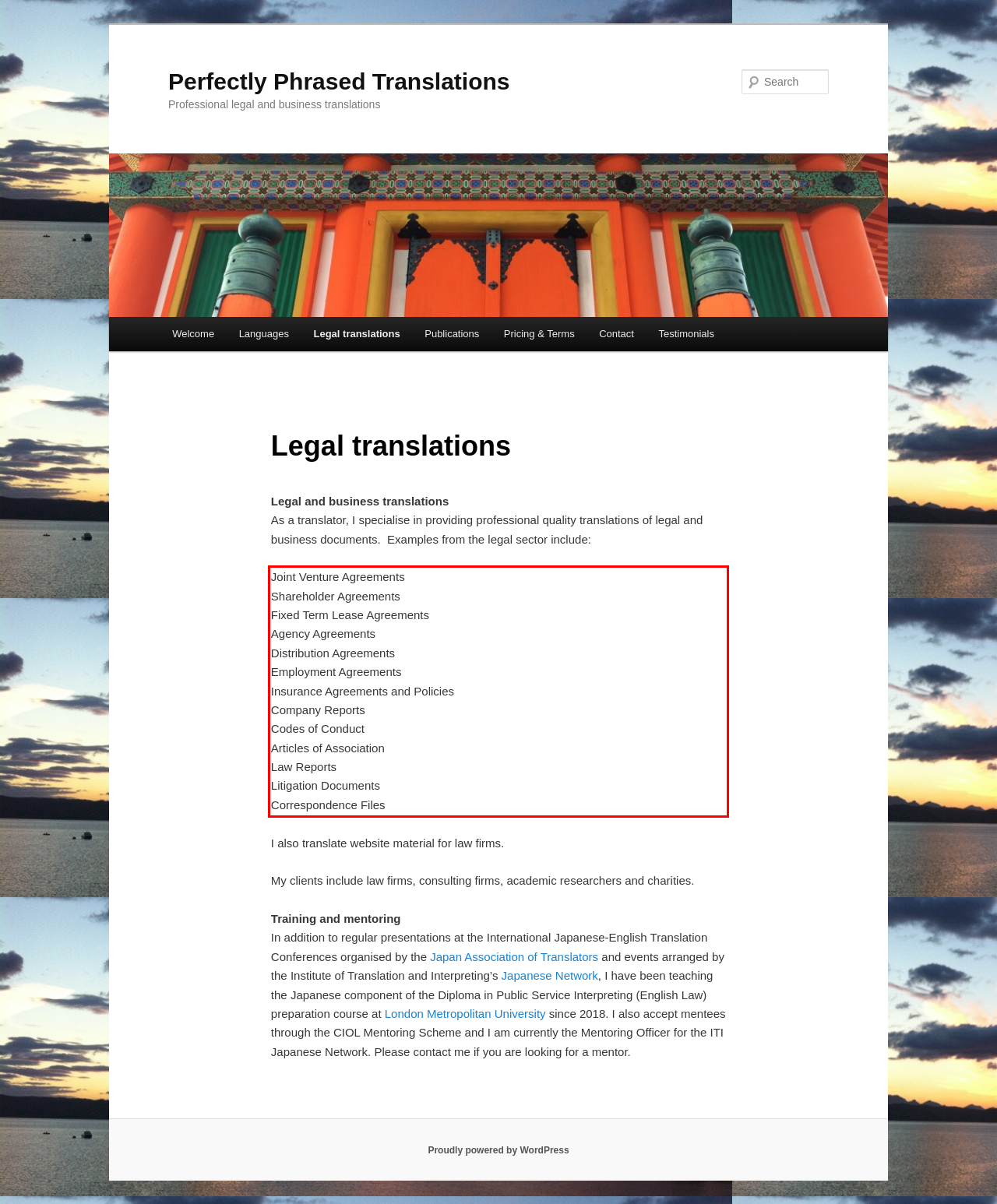You are presented with a webpage screenshot featuring a red bounding box. Perform OCR on the text inside the red bounding box and extract the content.

Joint Venture Agreements Shareholder Agreements Fixed Term Lease Agreements Agency Agreements Distribution Agreements Employment Agreements Insurance Agreements and Policies Company Reports Codes of Conduct Articles of Association Law Reports Litigation Documents Correspondence Files